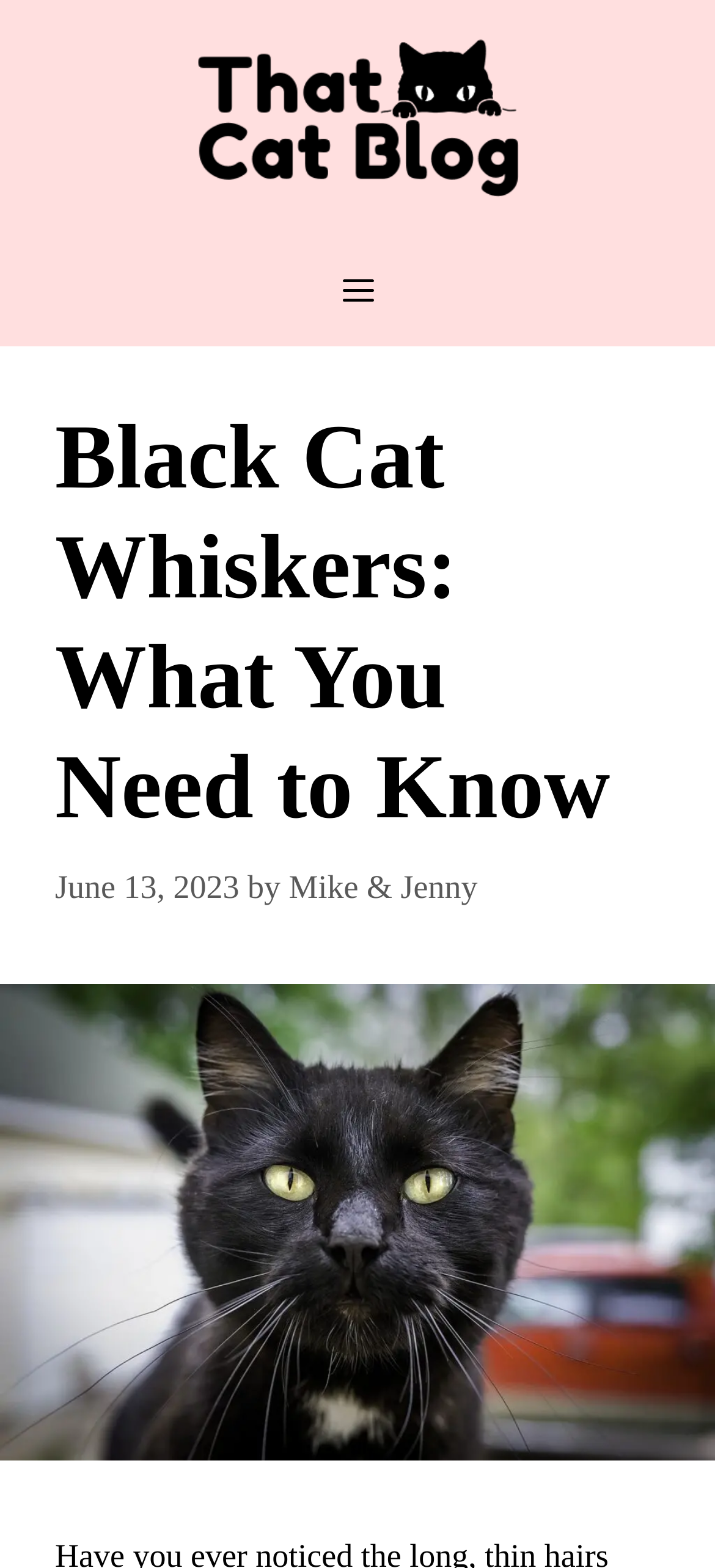Please extract the primary headline from the webpage.

Black Cat Whiskers: What You Need to Know